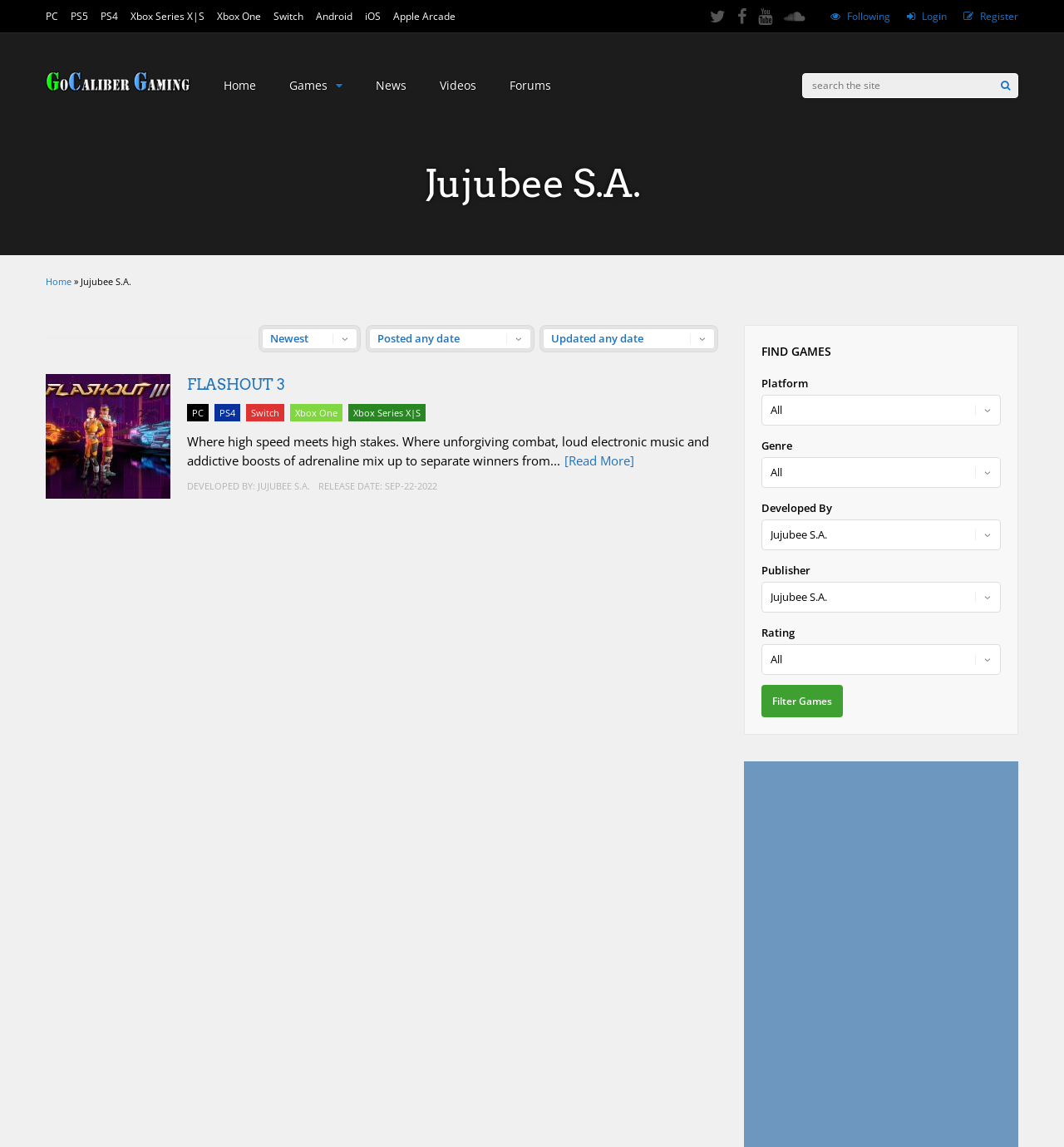Indicate the bounding box coordinates of the element that needs to be clicked to satisfy the following instruction: "Search the site". The coordinates should be four float numbers between 0 and 1, i.e., [left, top, right, bottom].

[0.754, 0.063, 0.957, 0.085]